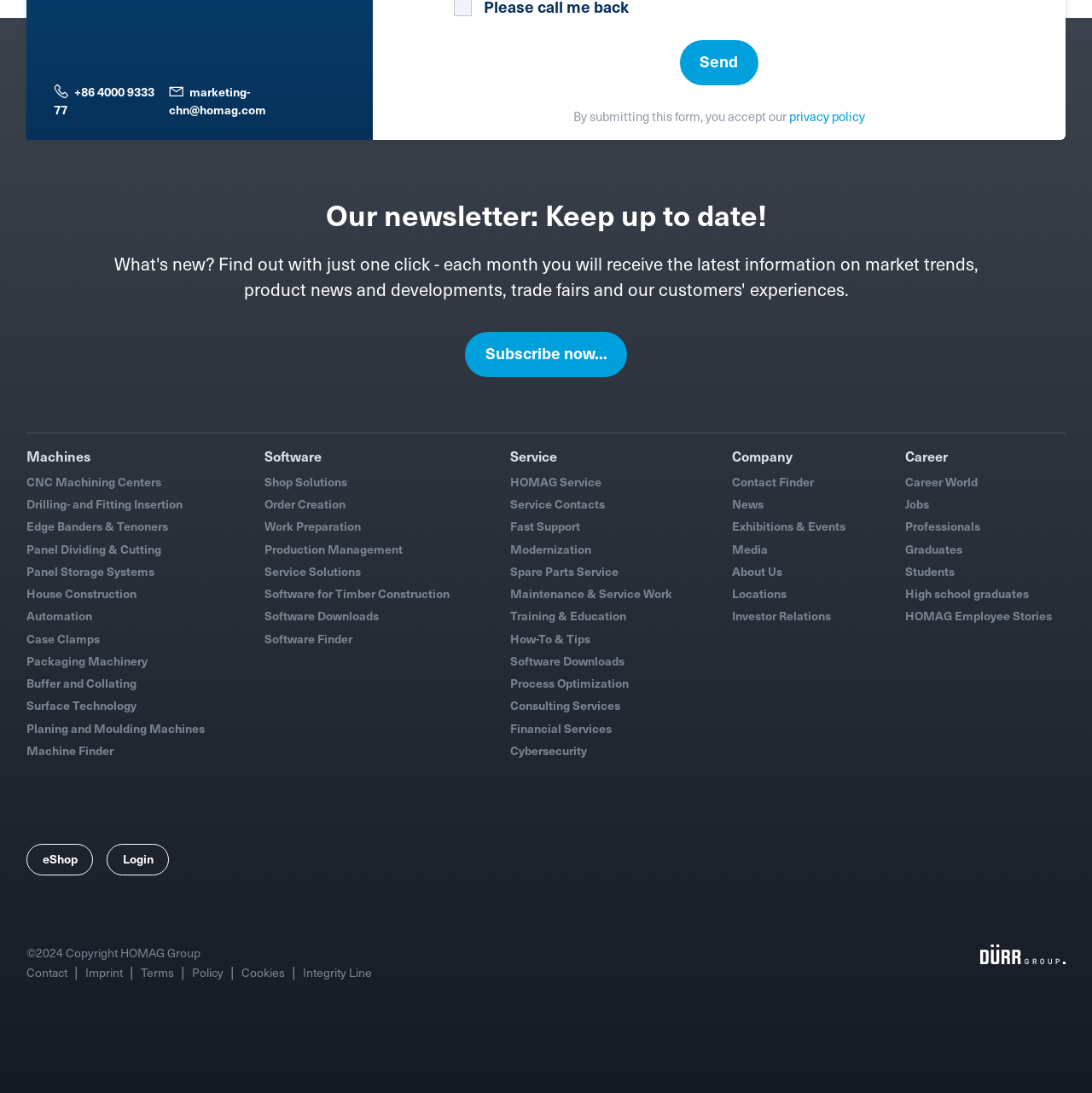Find the bounding box coordinates of the element to click in order to complete this instruction: "Create an itinerary". The bounding box coordinates must be four float numbers between 0 and 1, denoted as [left, top, right, bottom].

None